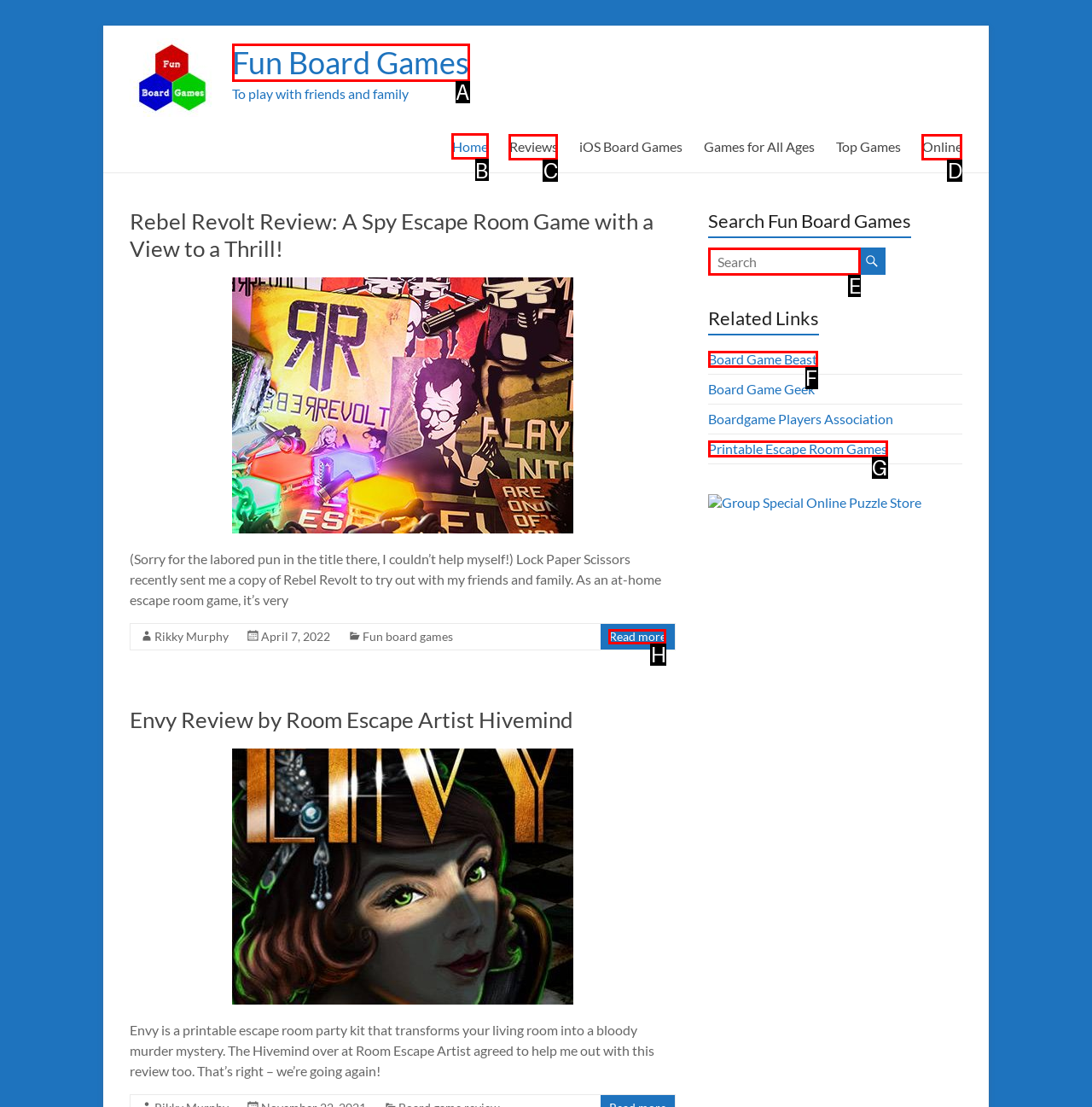Which HTML element should be clicked to perform the following task: Click on the 'Home' link
Reply with the letter of the appropriate option.

B